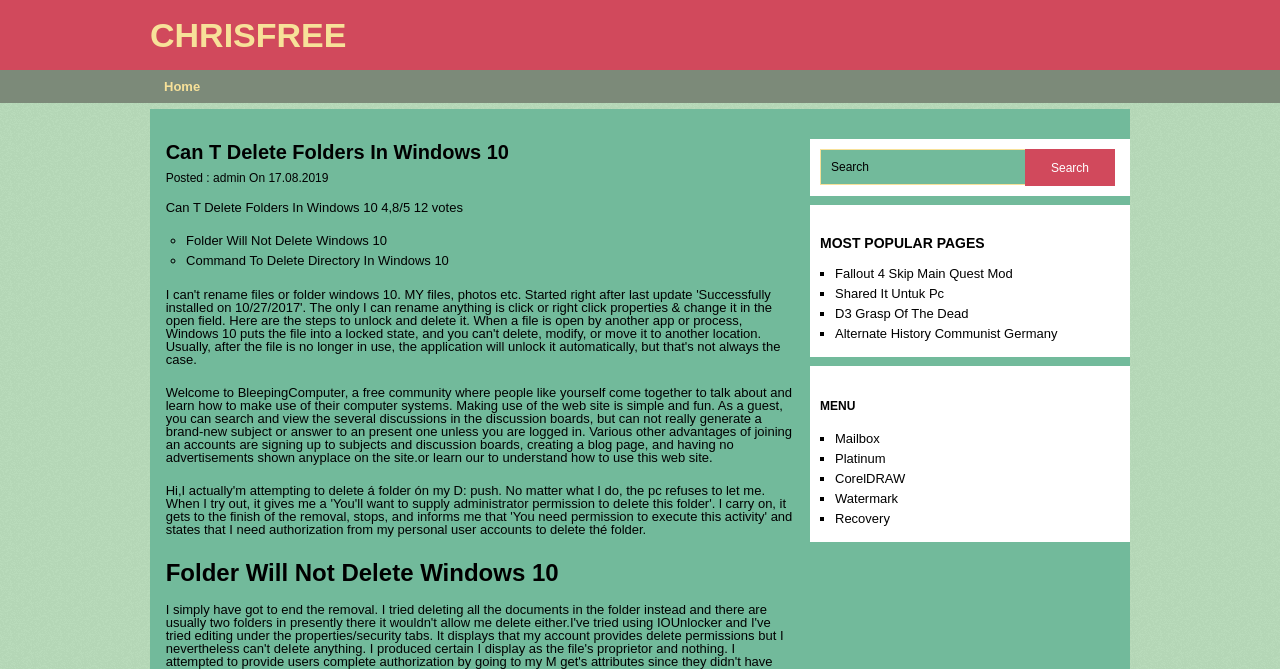Could you specify the bounding box coordinates for the clickable section to complete the following instruction: "Check MOST POPULAR PAGES"?

[0.641, 0.35, 0.875, 0.377]